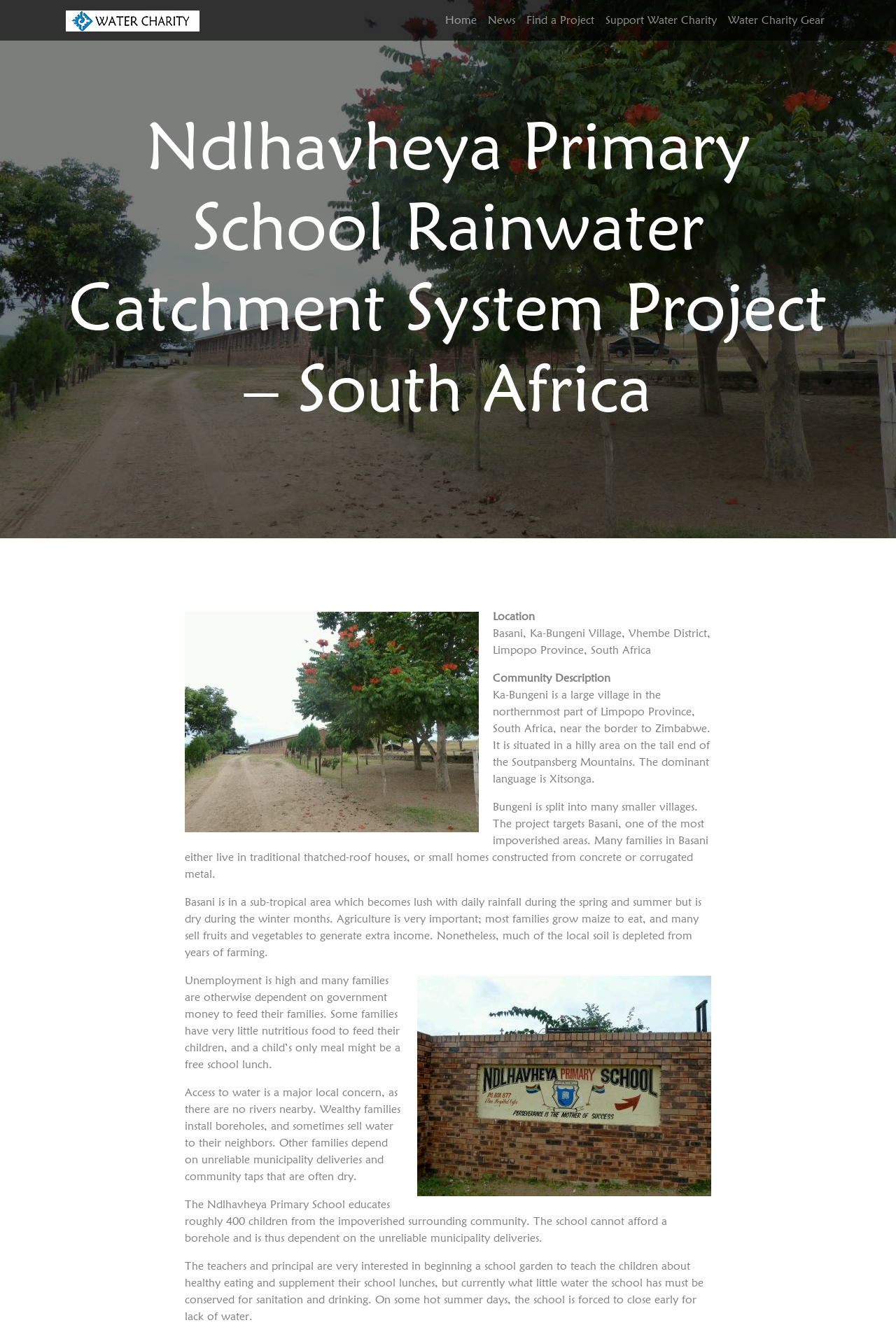Give a complete and precise description of the webpage's appearance.

The webpage is about the Ndlhavheya Primary School Rainwater Catchment System Project in South Africa, supported by Water Charity. At the top left corner, there is a Water Charity logo, which is an image linked to the organization's website. 

To the right of the logo, there are five navigation links: Home, News, Find a Project, Support Water Charity, and Water Charity Gear. These links are aligned horizontally and take up about half of the top section of the page.

Below the navigation links, there is a heading that displays the project title, "Ndlhavheya Primary School Rainwater Catchment System Project – South Africa". This heading spans almost the entire width of the page.

Under the heading, there are several sections of text that provide information about the project location, community description, and the challenges faced by the local residents. The text is divided into paragraphs, with headings such as "Location", "Community Description", and descriptions of the local environment, economy, and access to water.

The text sections are arranged vertically, with each paragraph building on the previous one to provide a comprehensive overview of the project context. The paragraphs are quite detailed, providing information about the local language, housing, agriculture, unemployment, and access to water.

At the bottom right corner of the page, there is a "Scroll to top" button, which is accompanied by a small image. This button allows users to quickly navigate back to the top of the page.